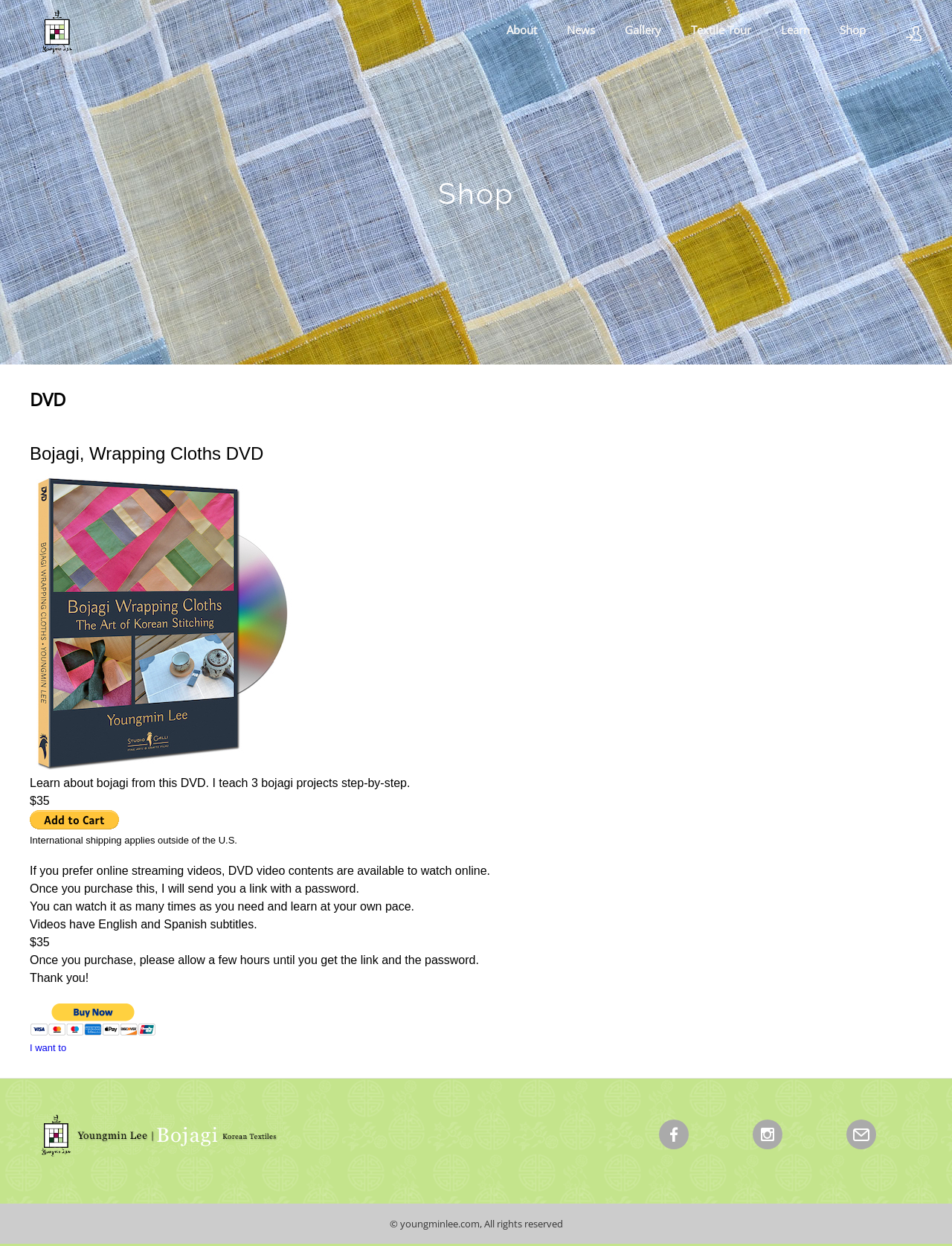Determine the bounding box coordinates of the target area to click to execute the following instruction: "Sign in to the website."

[0.844, 0.049, 0.969, 0.073]